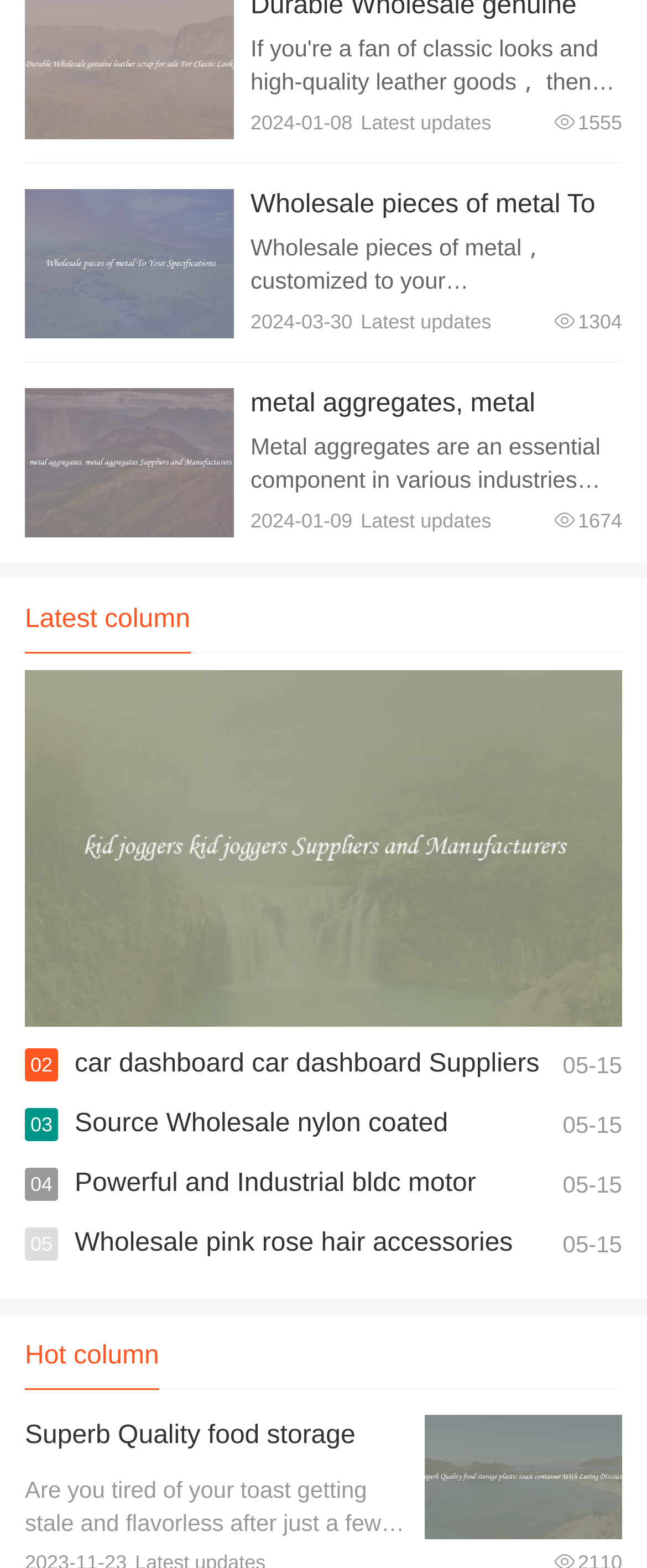Identify the bounding box coordinates of the clickable region necessary to fulfill the following instruction: "Check latest updates on 2024-01-08". The bounding box coordinates should be four float numbers between 0 and 1, i.e., [left, top, right, bottom].

[0.387, 0.071, 0.545, 0.086]